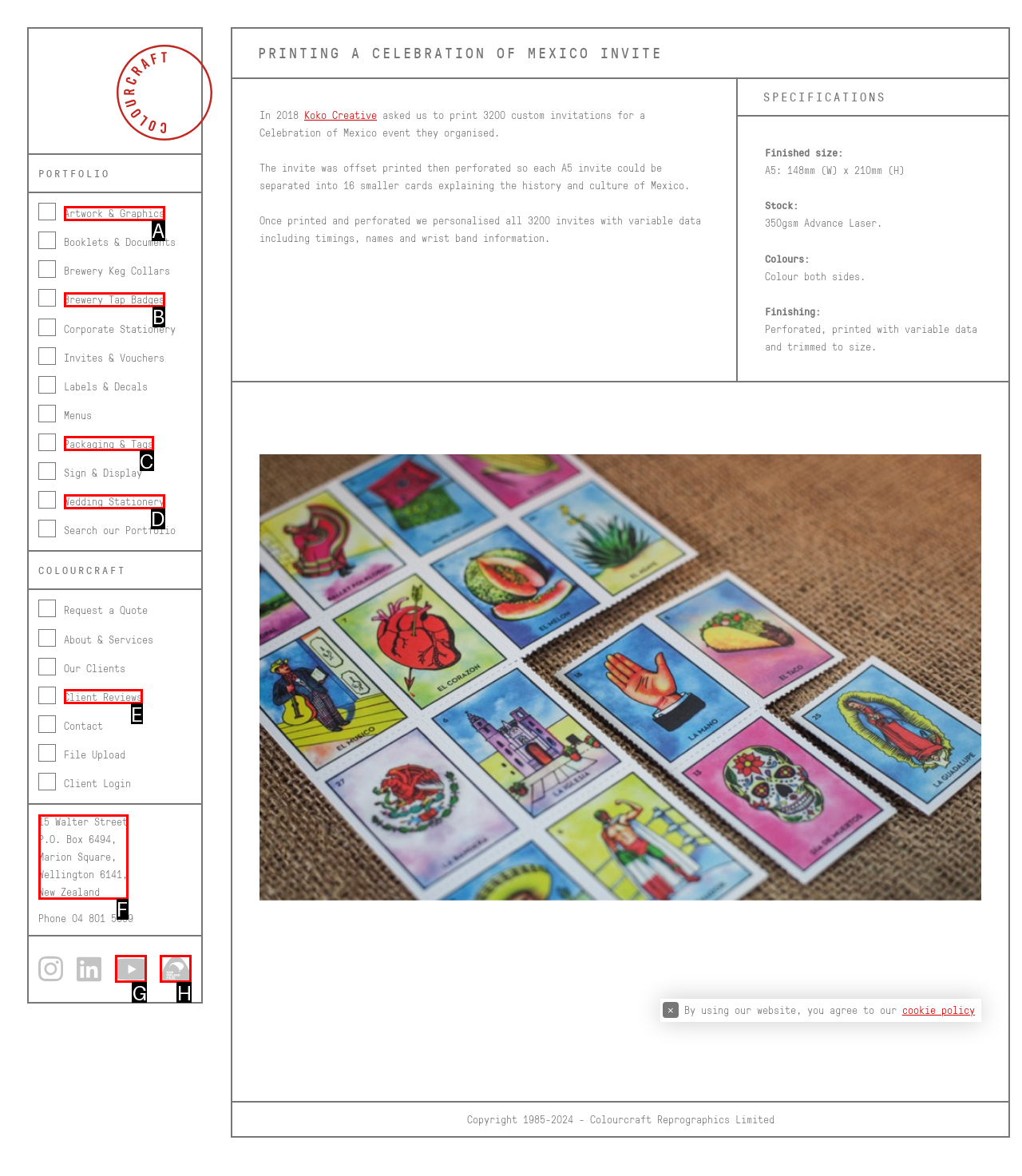Point out the HTML element that matches the following description: What Is Anabolic Resistance
Answer with the letter from the provided choices.

None